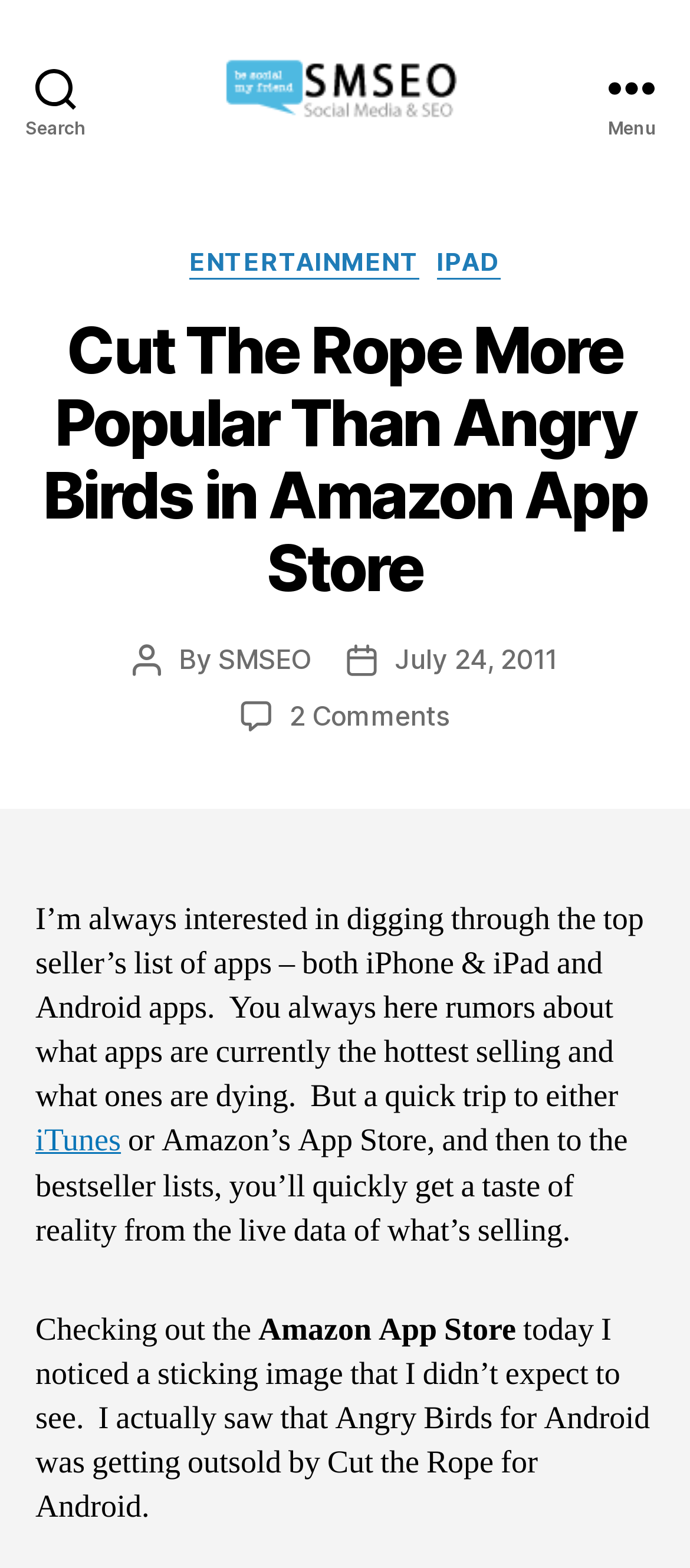What is the name of the popular game mentioned in the article?
Look at the webpage screenshot and answer the question with a detailed explanation.

I found the answer by reading the article content, specifically the sentence 'I actually saw that Angry Birds for Android was getting outsold by Cut the Rope for Android.'